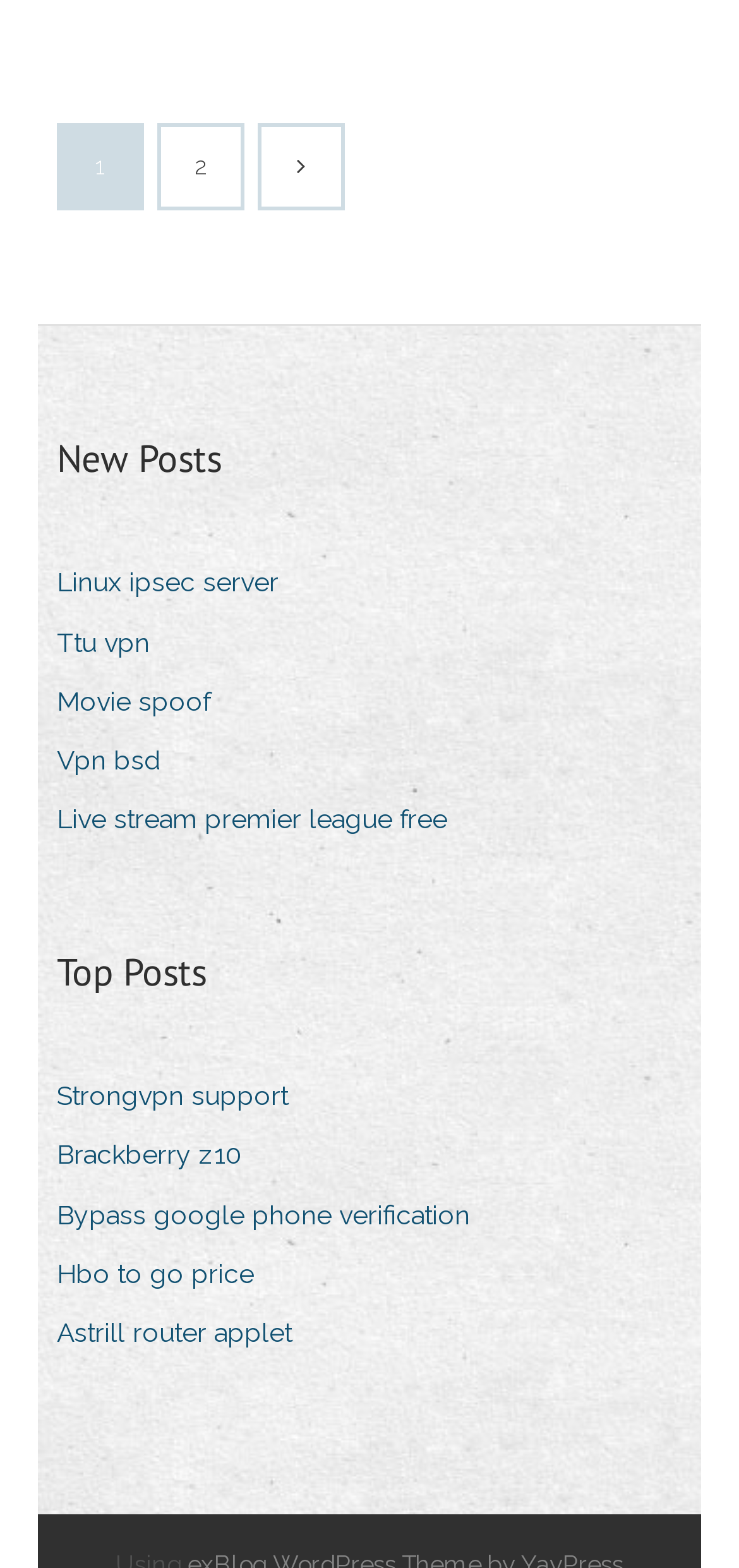Determine the bounding box of the UI element mentioned here: "2". The coordinates must be in the format [left, top, right, bottom] with values ranging from 0 to 1.

[0.218, 0.081, 0.326, 0.132]